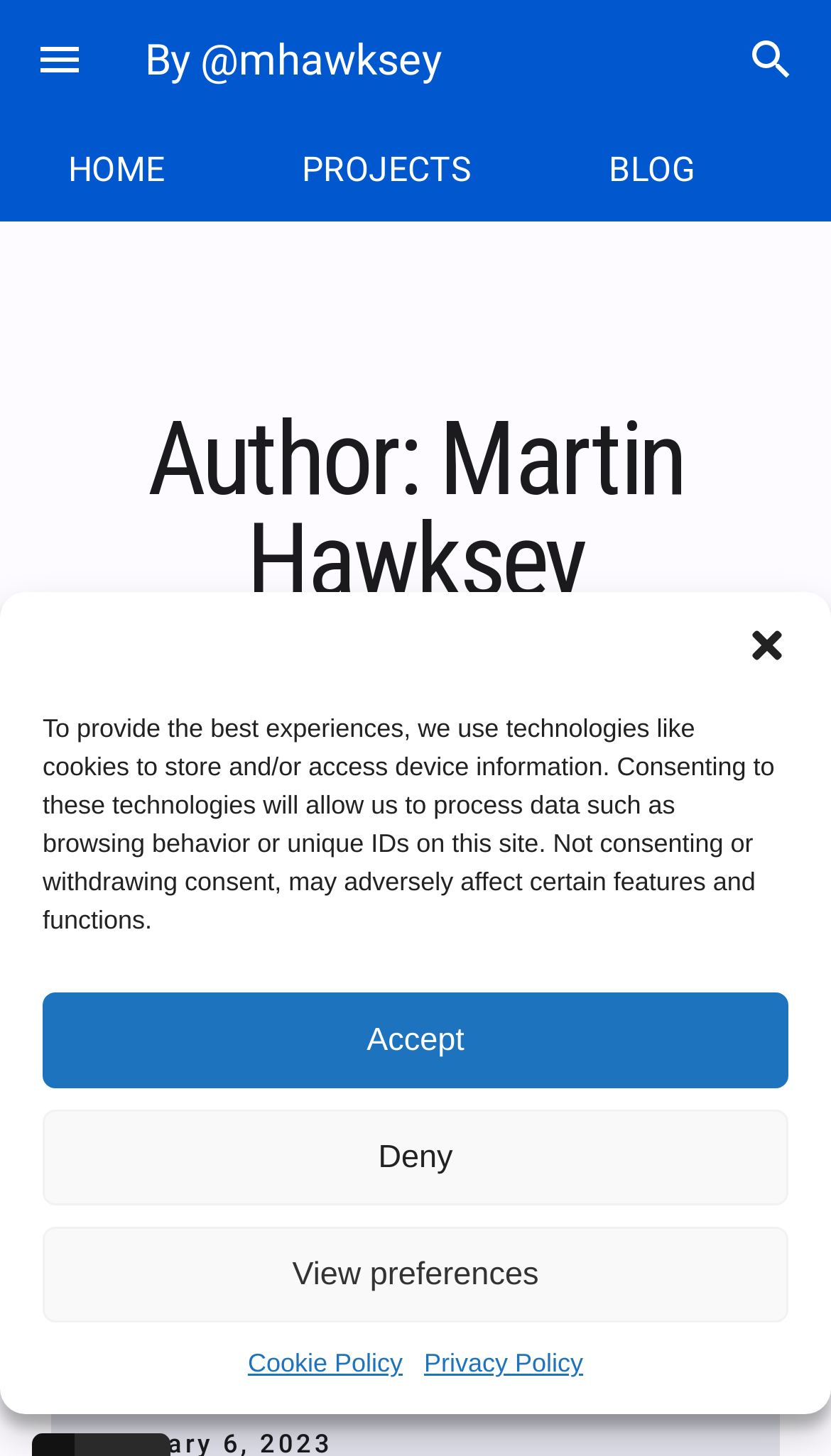Please find and report the bounding box coordinates of the element to click in order to perform the following action: "view blog". The coordinates should be expressed as four float numbers between 0 and 1, in the format [left, top, right, bottom].

[0.651, 0.082, 0.919, 0.152]